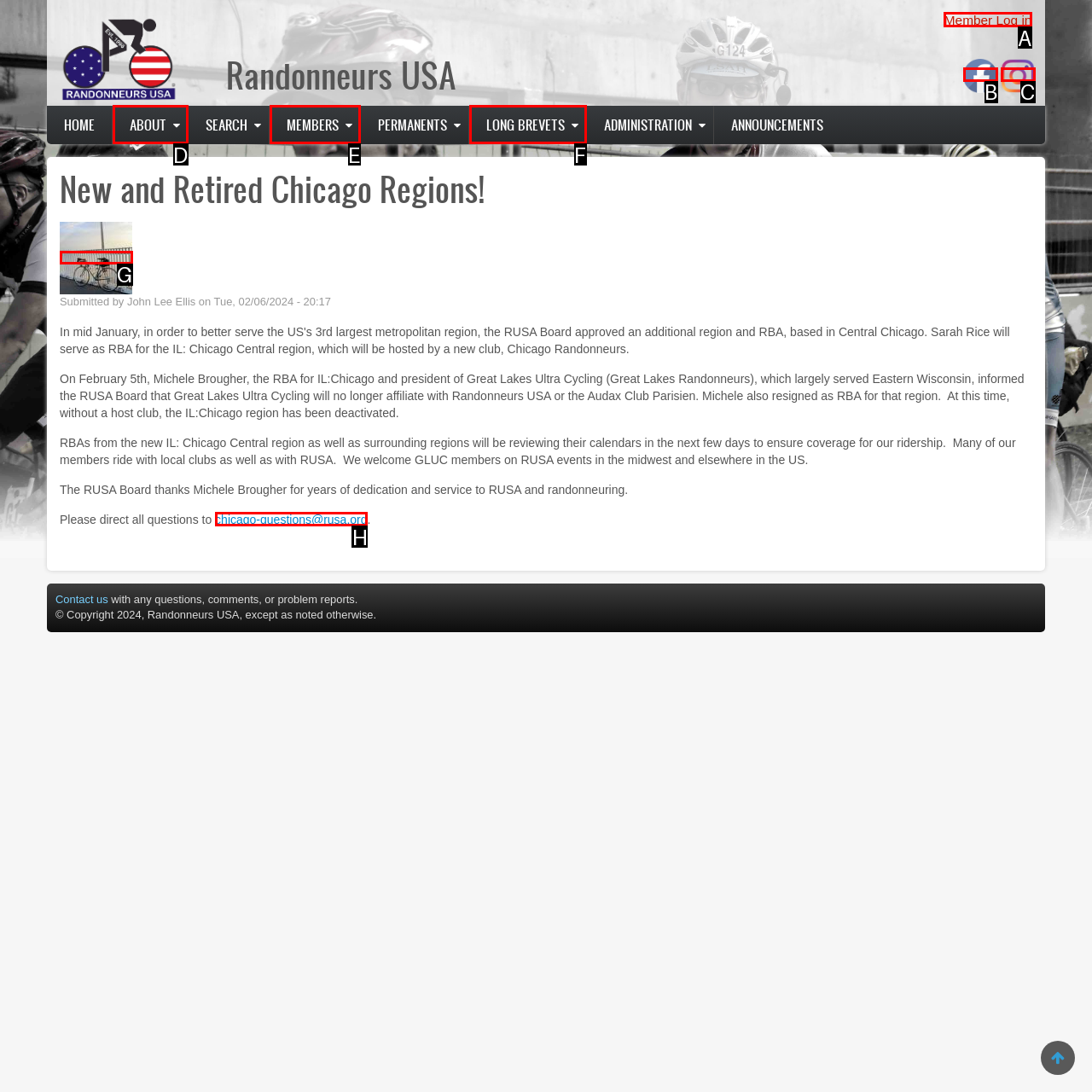Identify which HTML element aligns with the description: alt="My bike leaning against stuff"
Answer using the letter of the correct choice from the options available.

G